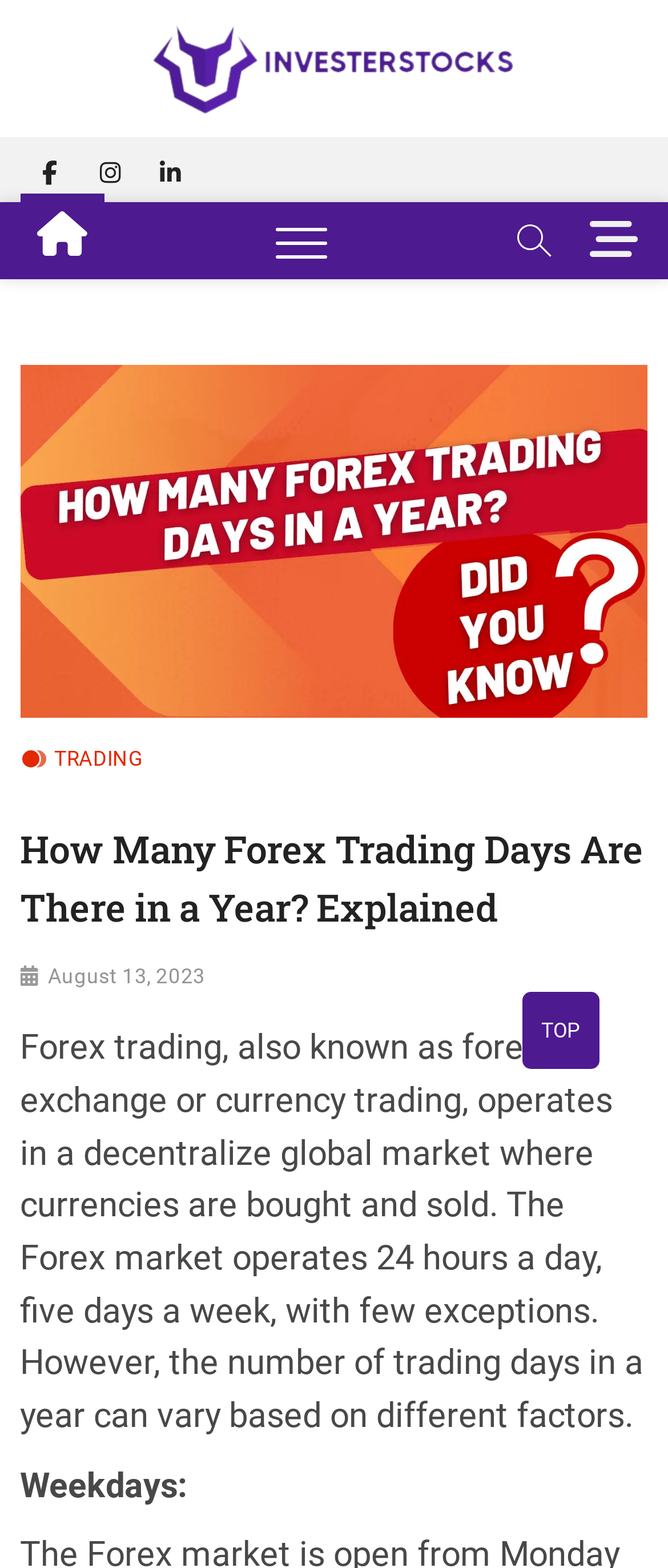Determine the coordinates of the bounding box that should be clicked to complete the instruction: "scroll to top". The coordinates should be represented by four float numbers between 0 and 1: [left, top, right, bottom].

[0.782, 0.633, 0.897, 0.682]